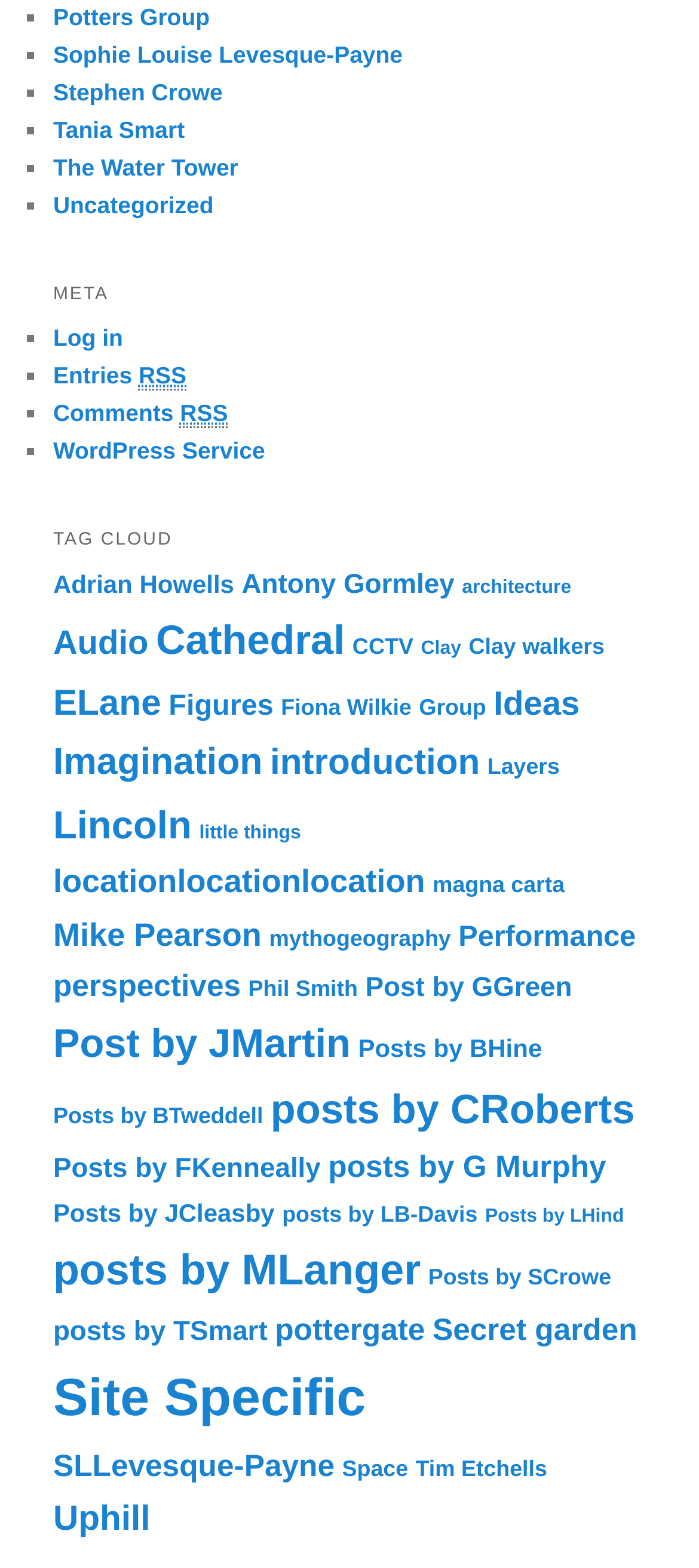Pinpoint the bounding box coordinates of the clickable element to carry out the following instruction: "Check the 'Posts by MLanger' category."

[0.076, 0.795, 0.602, 0.825]